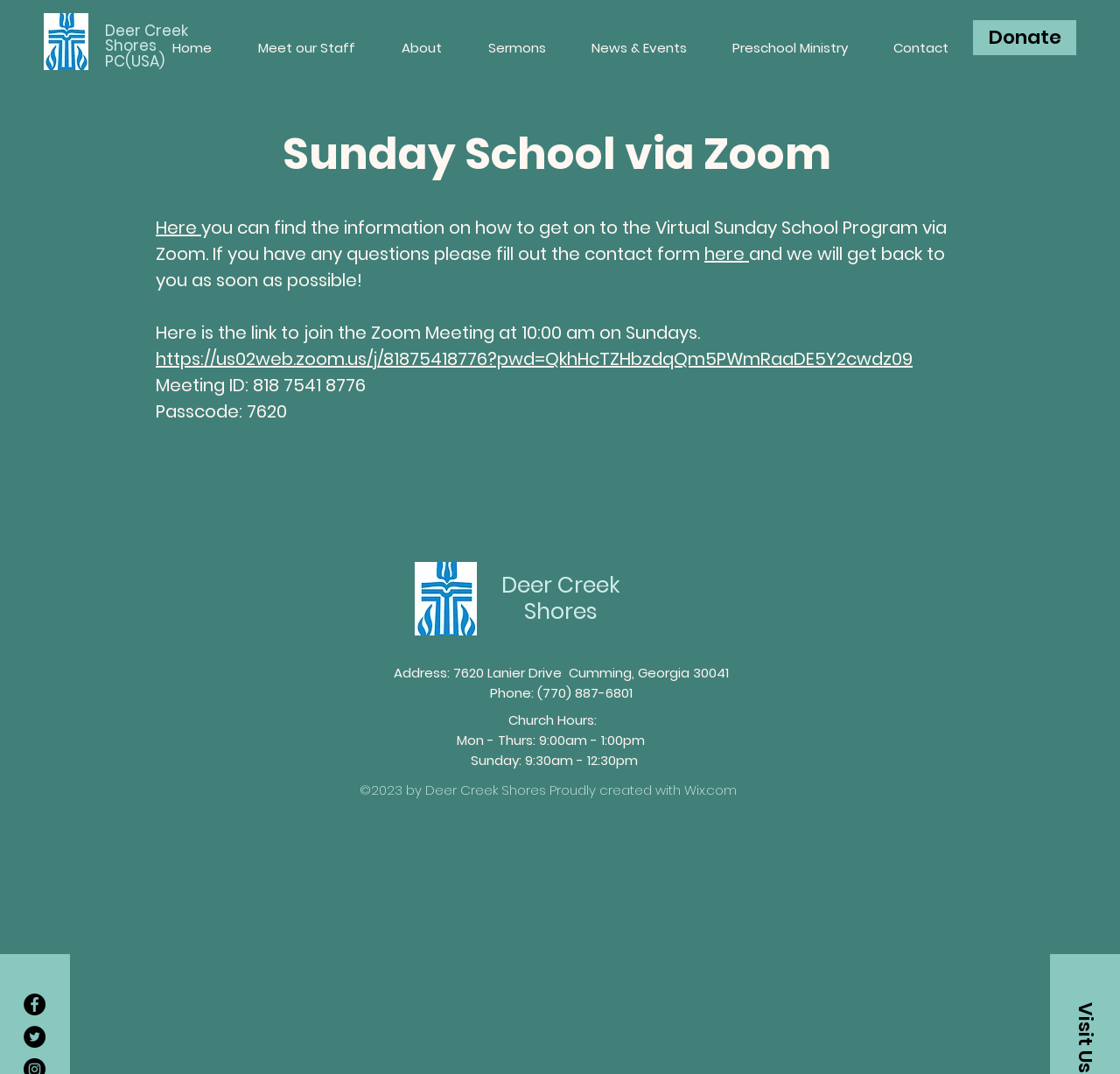Provide a single word or phrase to answer the given question: 
What is the name of the church?

Deer Creek Shores